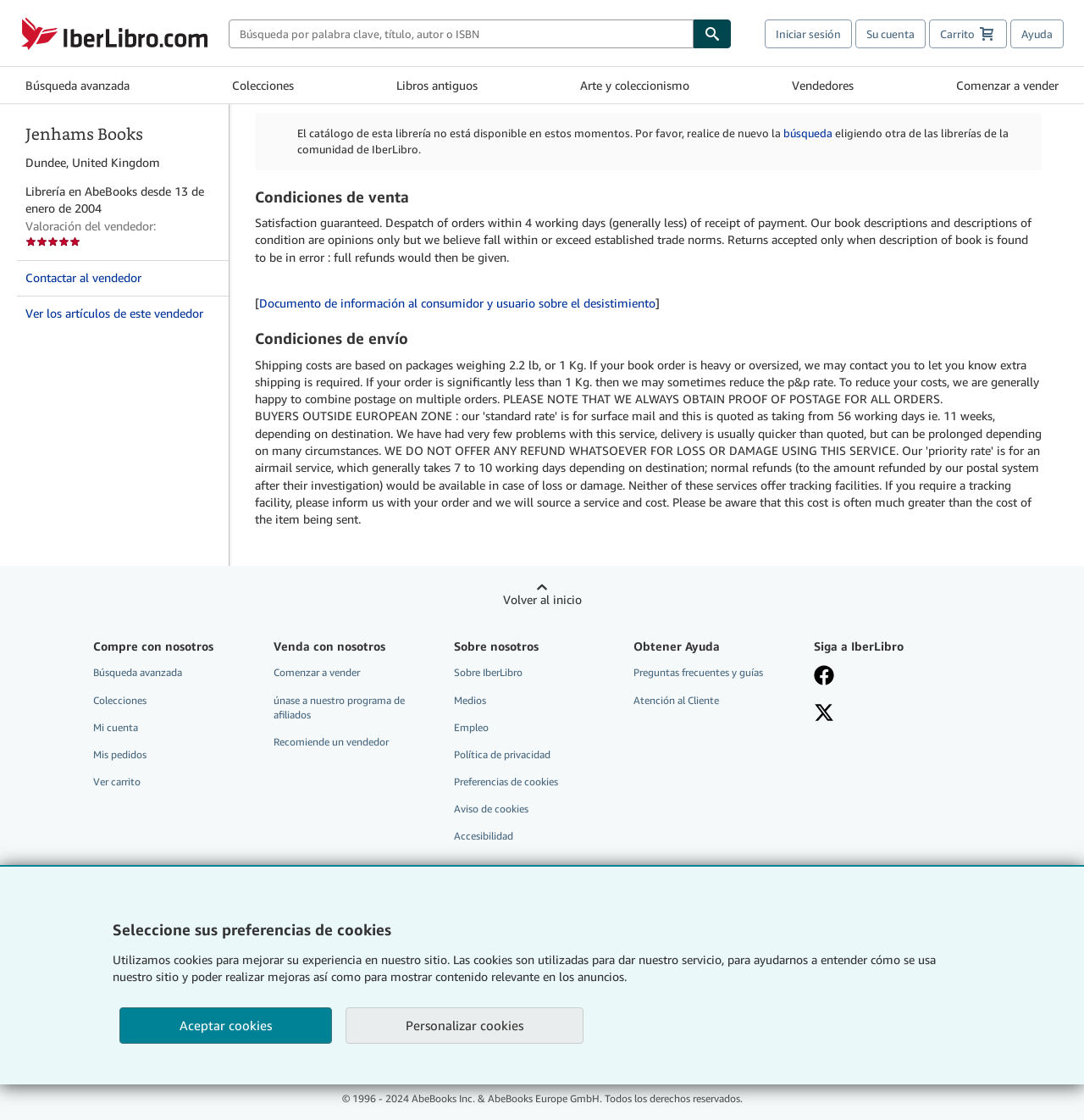Summarize the contents and layout of the webpage in detail.

The webpage is about Jenhams Books, a bookstore located in Dundee, United Kingdom. At the top of the page, there is a region for cookie preferences, which includes a heading, a paragraph of text, and two buttons: "Aceptar cookies" and "Personalizar cookies". Below this region, there is a link to skip to the main content.

The main content area is divided into several sections. The first section displays the bookstore's name, "Jenhams Books", and its location, "Dundee, United Kingdom". There is also a heading with the text "Librería en AbeBooks desde 13 de enero de 2004" and a link to the seller's rating.

The next section has a heading "Condiciones de venta" and a paragraph of text describing the bookstore's return policy. Below this, there is a section with a heading "Condiciones de envío" and a paragraph of text describing the shipping costs and policies.

The page also has a search bar at the top, which allows users to search for books by keyword, title, author, or ISBN. There are also links to "Iniciar sesión", "Su cuenta", "Carrito", and "Ayuda" at the top right corner of the page.

The main menu is located below the search bar and includes links to "Búsqueda avanzada", "Colecciones", "Libros antiguos", "Arte y coleccionismo", "Vendedores", and "Comenzar a vender". 

At the bottom of the page, there are several sections with headings "Compre con nosotros", "Venda con nosotros", "Sobre nosotros", "Obtener Ayuda", and "Siga a IberLibro". Each section has a list of links to related pages. There are also links to other AbeBooks websites at the very bottom of the page.